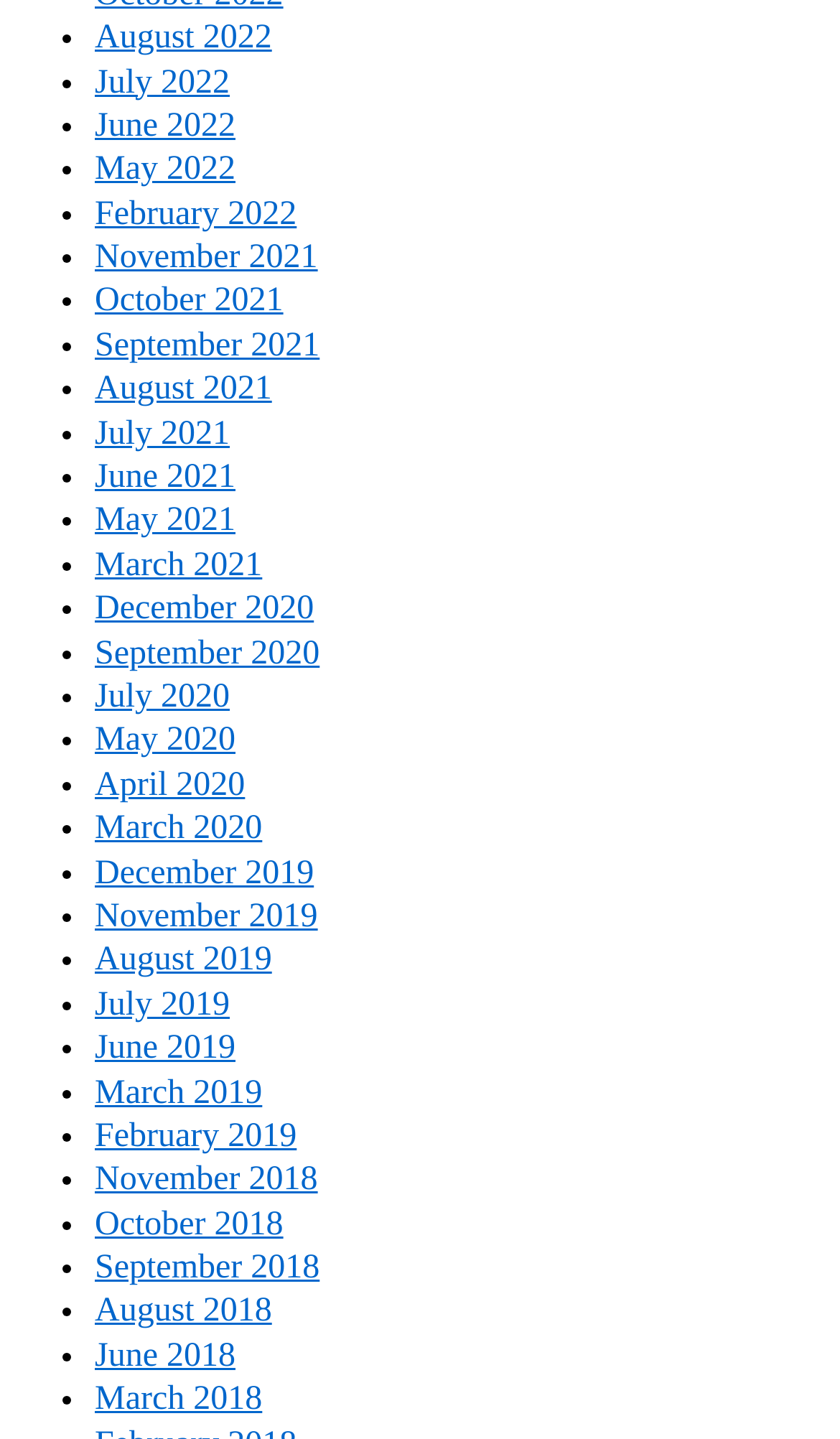Provide the bounding box coordinates in the format (top-left x, top-left y, bottom-right x, bottom-right y). All values are floating point numbers between 0 and 1. Determine the bounding box coordinate of the UI element described as: July 2019

[0.113, 0.685, 0.274, 0.711]